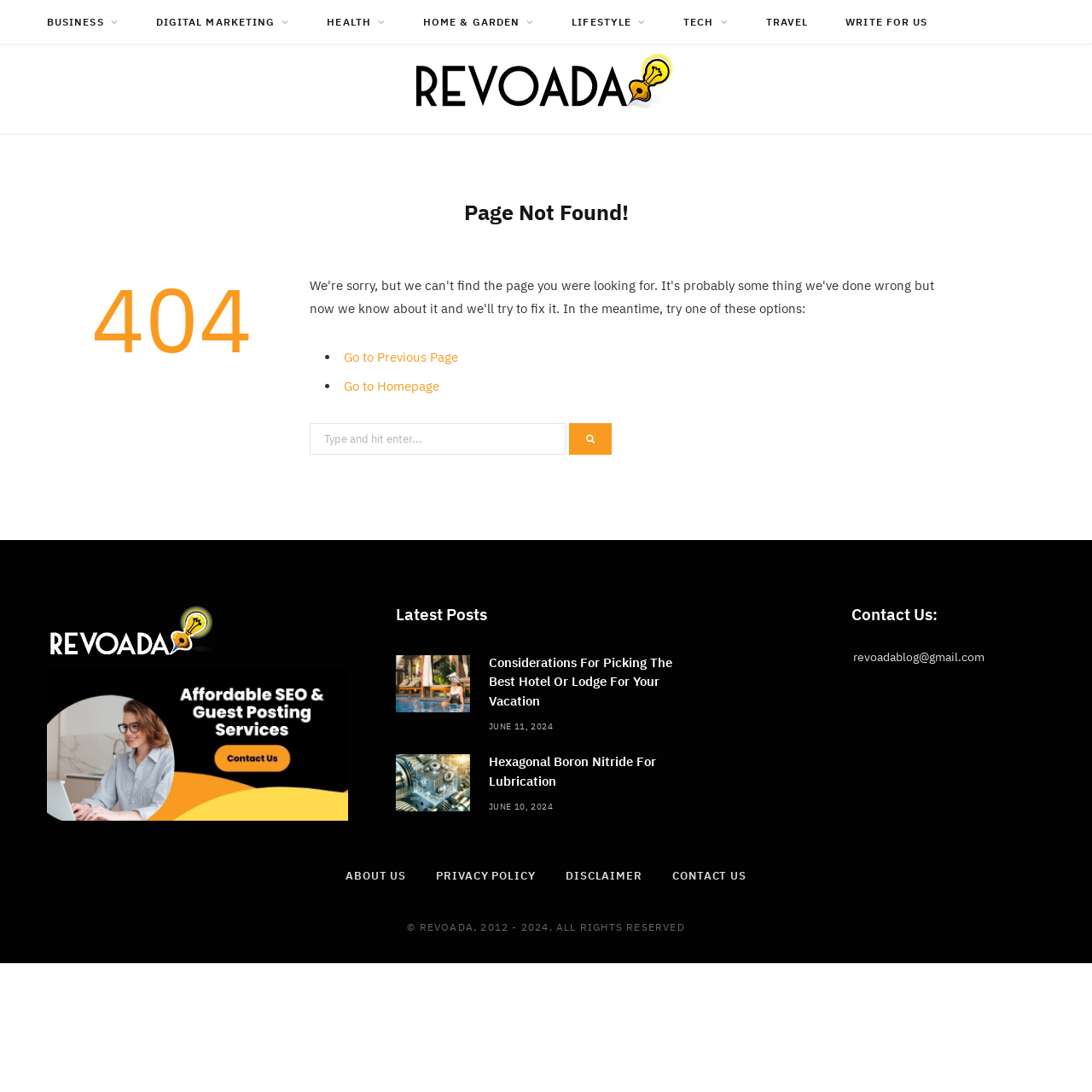What is the purpose of the search box?
Based on the screenshot, respond with a single word or phrase.

To search for content